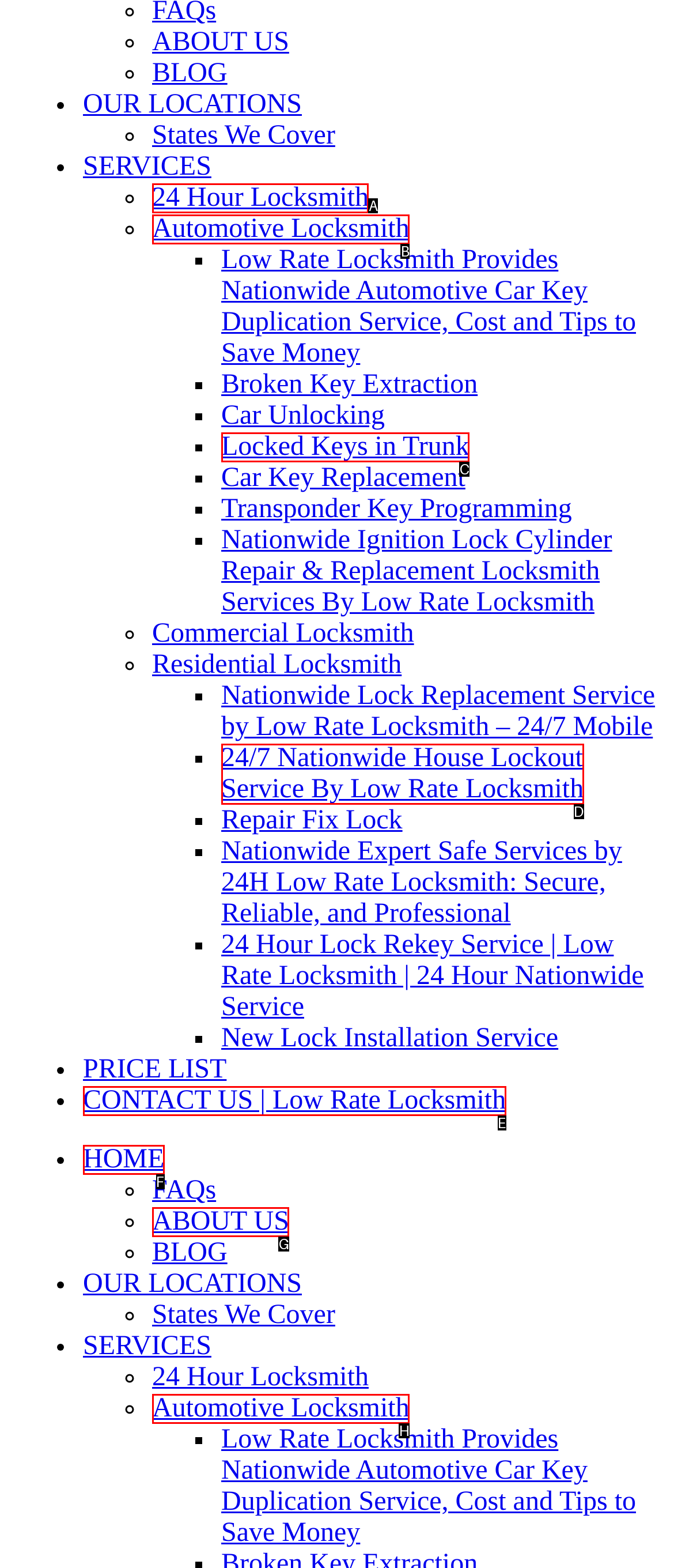Select the option that fits this description: Locked Keys in Trunk
Answer with the corresponding letter directly.

C